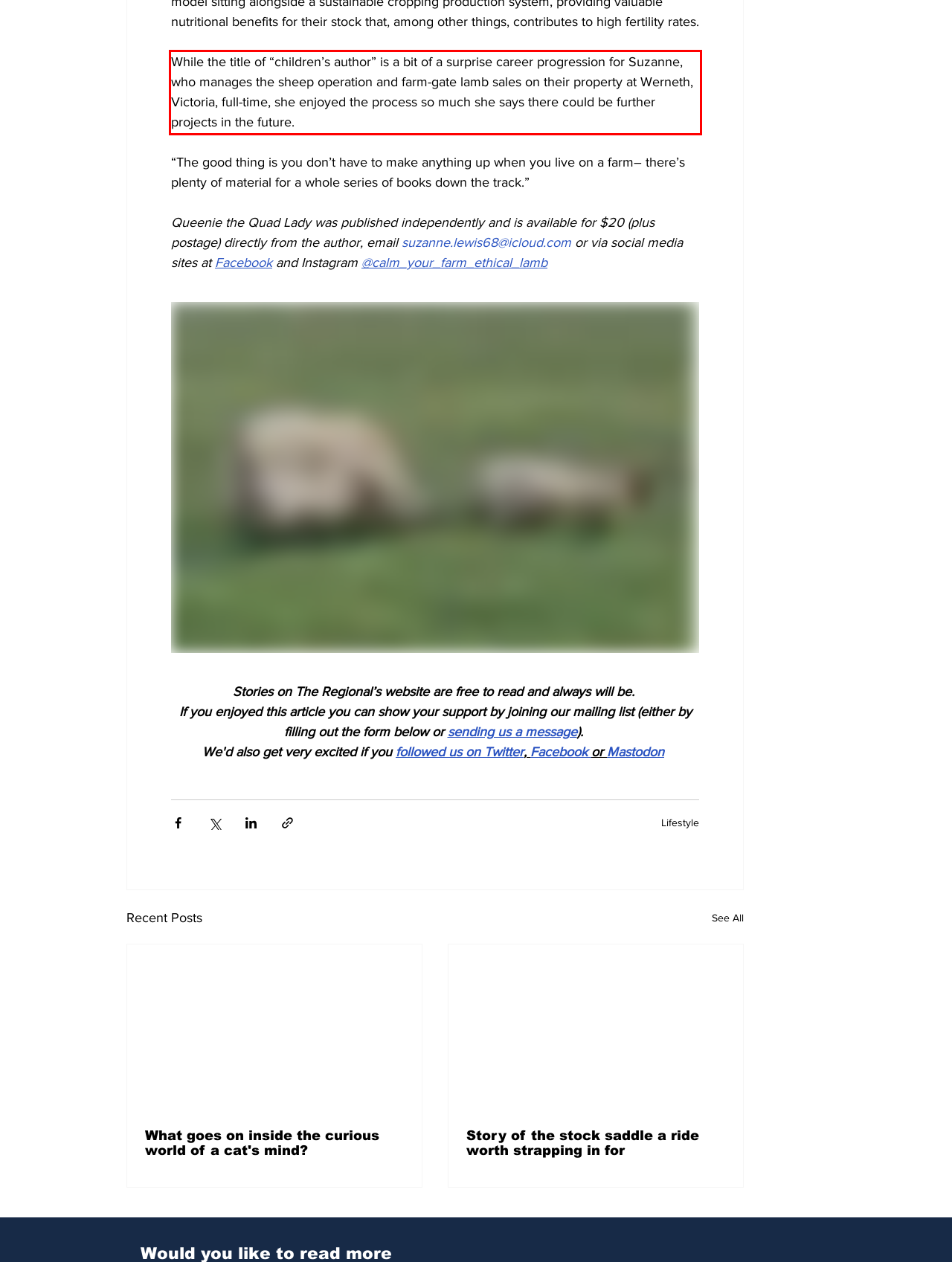View the screenshot of the webpage and identify the UI element surrounded by a red bounding box. Extract the text contained within this red bounding box.

While the title of “children’s author” is a bit of a surprise career progression for Suzanne, who manages the sheep operation and farm-gate lamb sales on their property at Werneth, Victoria, full-time, she enjoyed the process so much she says there could be further projects in the future.